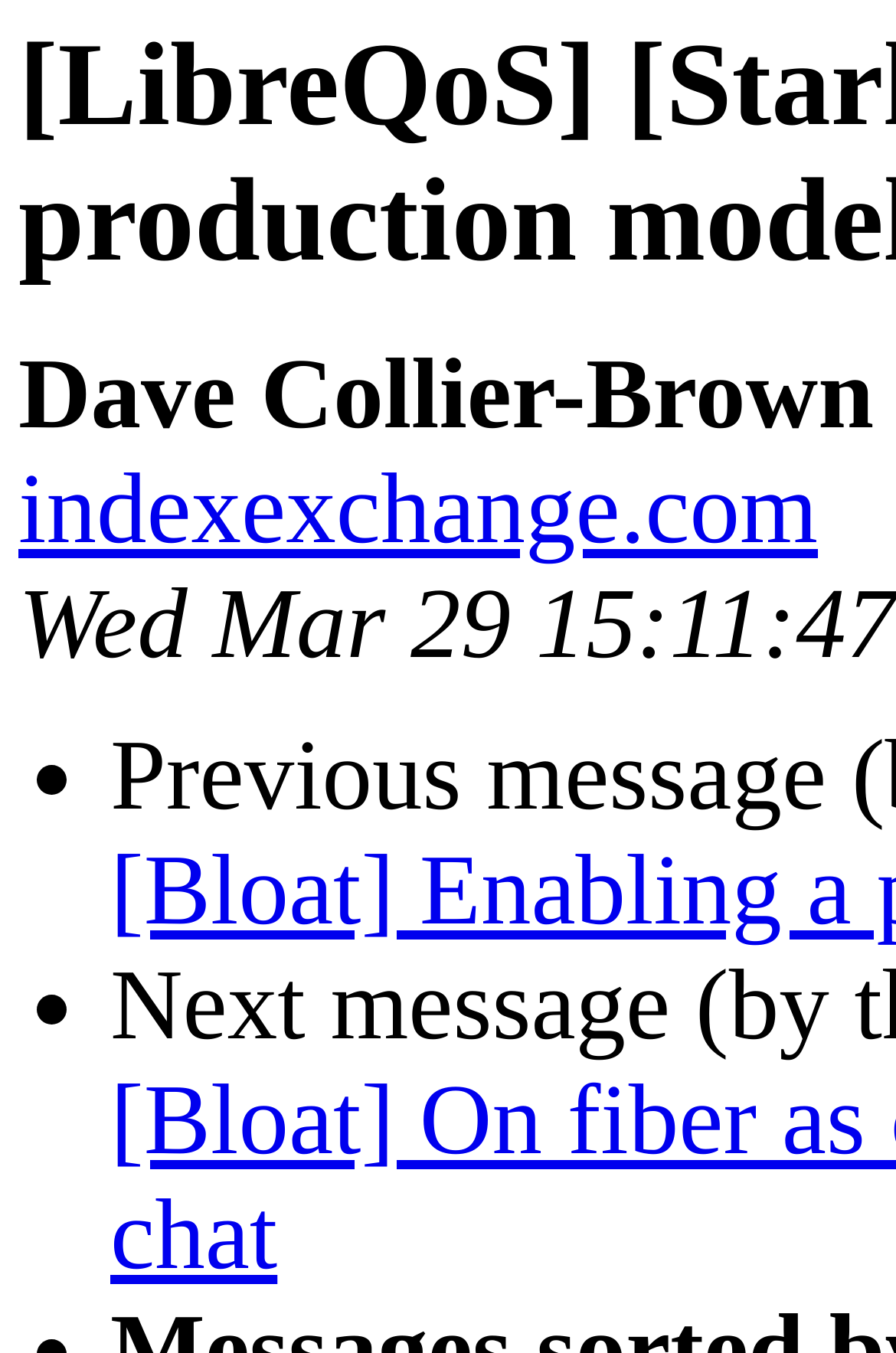Extract the primary header of the webpage and generate its text.

[LibreQoS] [Starlink] [Bloat] Enabling a production model